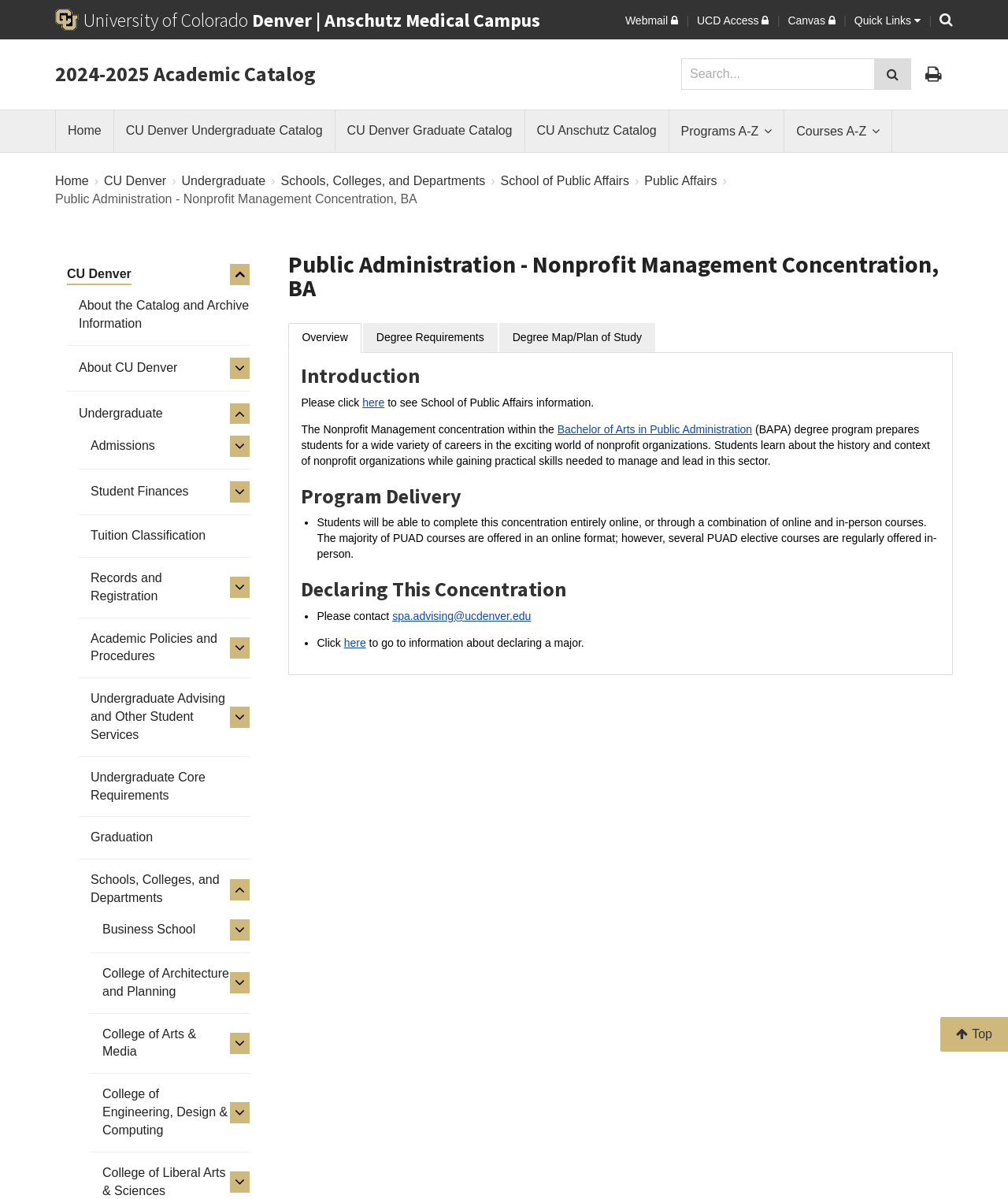What is the purpose of the 'Search catalog' textbox?
Provide a detailed answer to the question using information from the image.

I found the answer by looking at the textbox with the label 'Search catalog' and the button 'Submit search' next to it, which suggests that the textbox is used to input search queries.